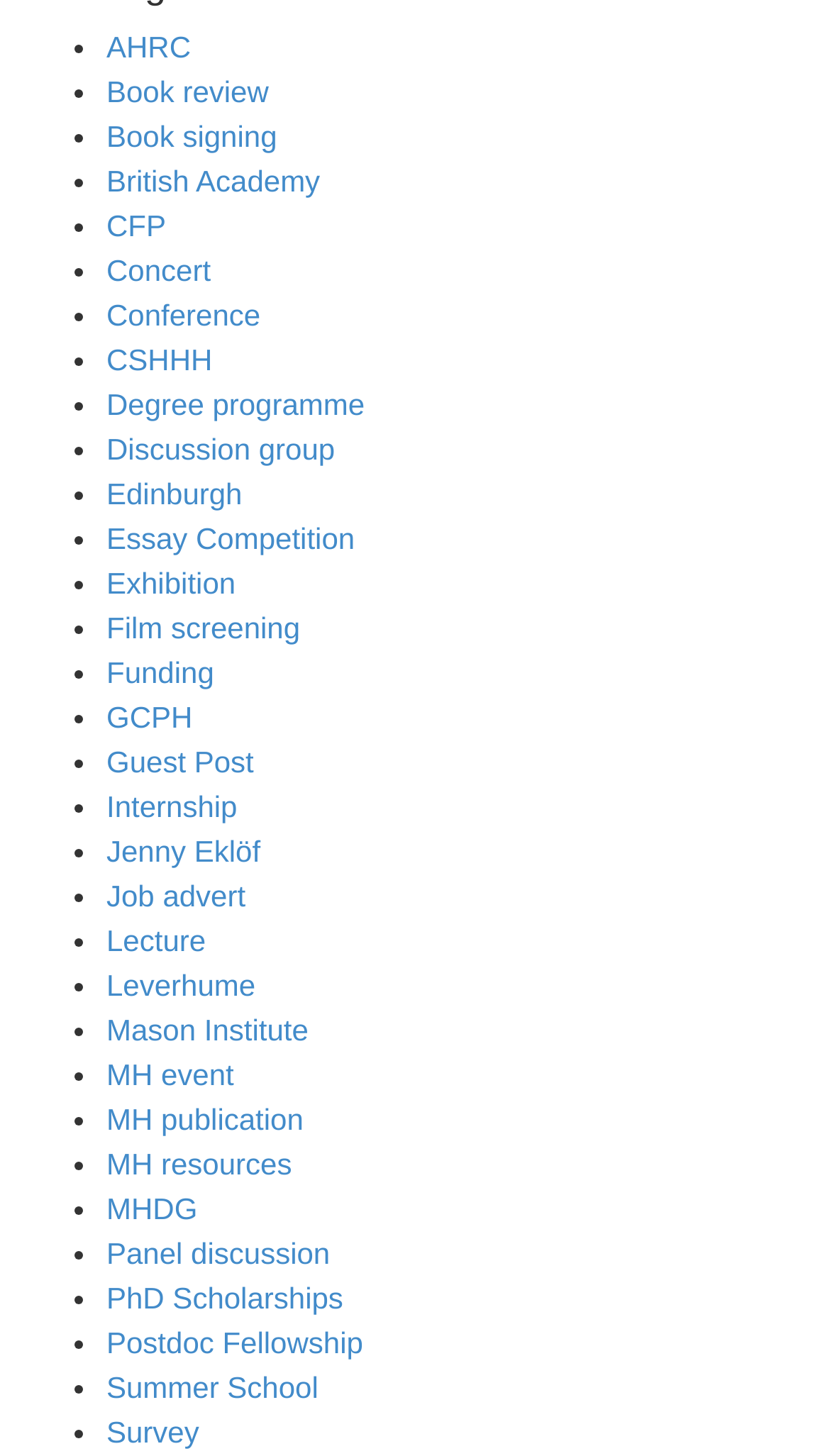Please specify the bounding box coordinates of the clickable region to carry out the following instruction: "Explore CFP". The coordinates should be four float numbers between 0 and 1, in the format [left, top, right, bottom].

[0.128, 0.143, 0.2, 0.166]